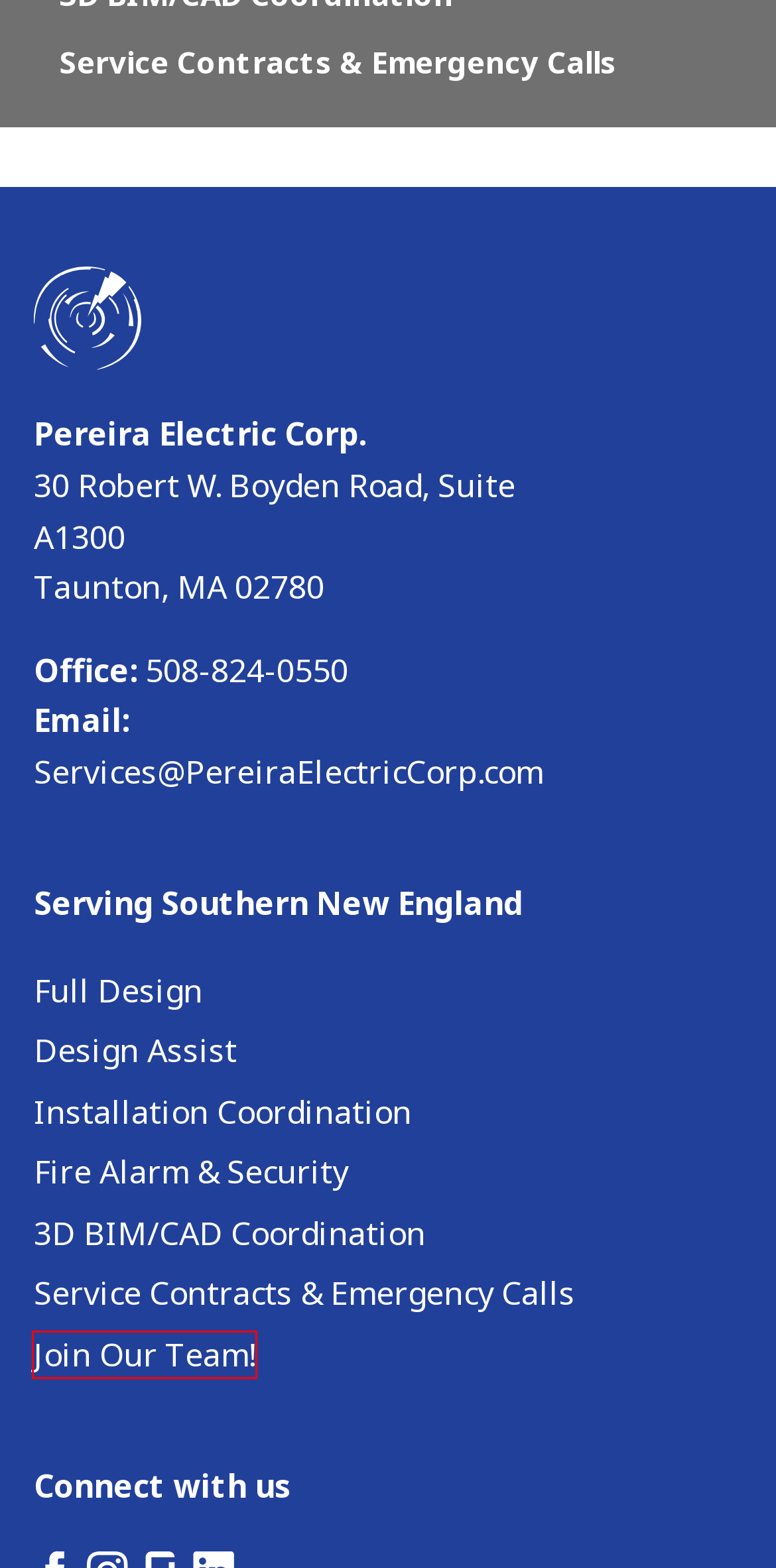A screenshot of a webpage is provided, featuring a red bounding box around a specific UI element. Identify the webpage description that most accurately reflects the new webpage after interacting with the selected element. Here are the candidates:
A. Electrical Design Assist Team Taunton MA | Pereira Electric Corp.
B. Taunton MA Electrical Contractor Quote | Pereira Electric Corp.
C. Fire Alarm Security Installation New England | Pereira Electric Corp.
D. Installation Coordination Commercial Electric | Pereira Electric Corp.
E. Electrical Contractor — Residential, Commercial | Pereira Electric Corp.
F. Commercial Electrical Contracting Jobs | Careers with Pereira Electric
G. Electrical Emergency Management | Pereira Electric Corp.
H. 3D BIM CAD Coordination Models Save Time | Pereira Electric Corp.

F